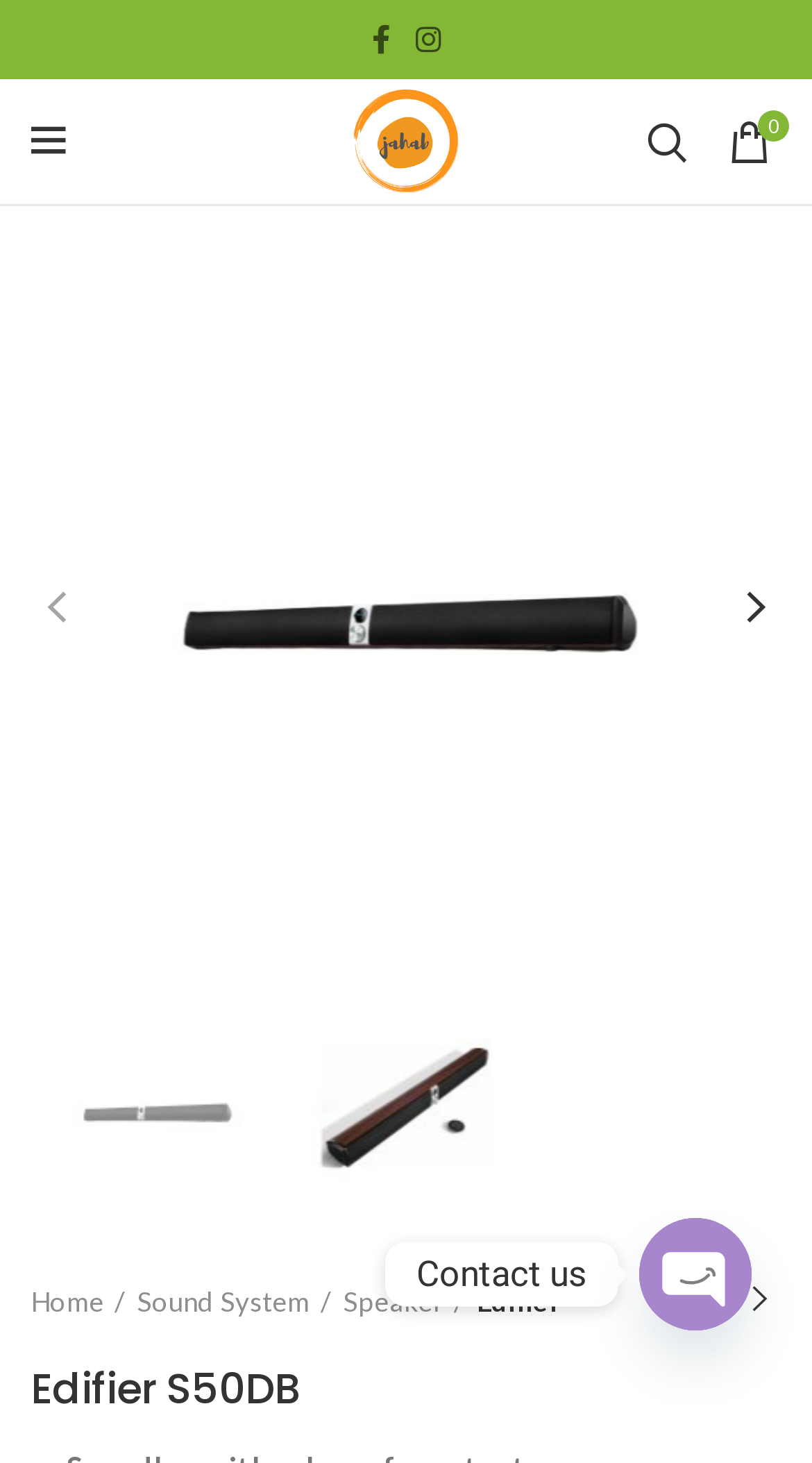How many navigation links are in the breadcrumb? Based on the image, give a response in one word or a short phrase.

4